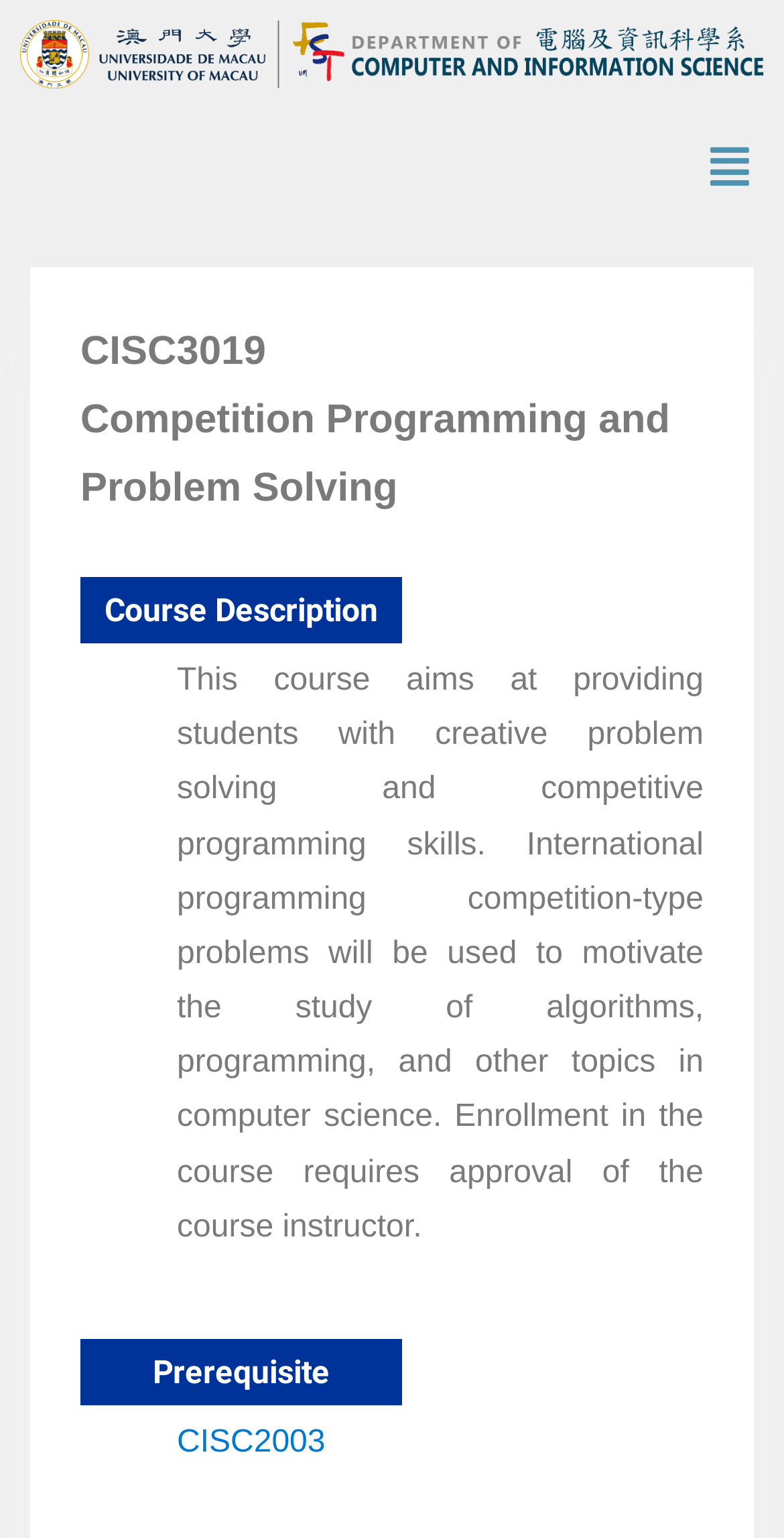What is the name of the course described?
Using the image, provide a concise answer in one word or a short phrase.

CISC3019